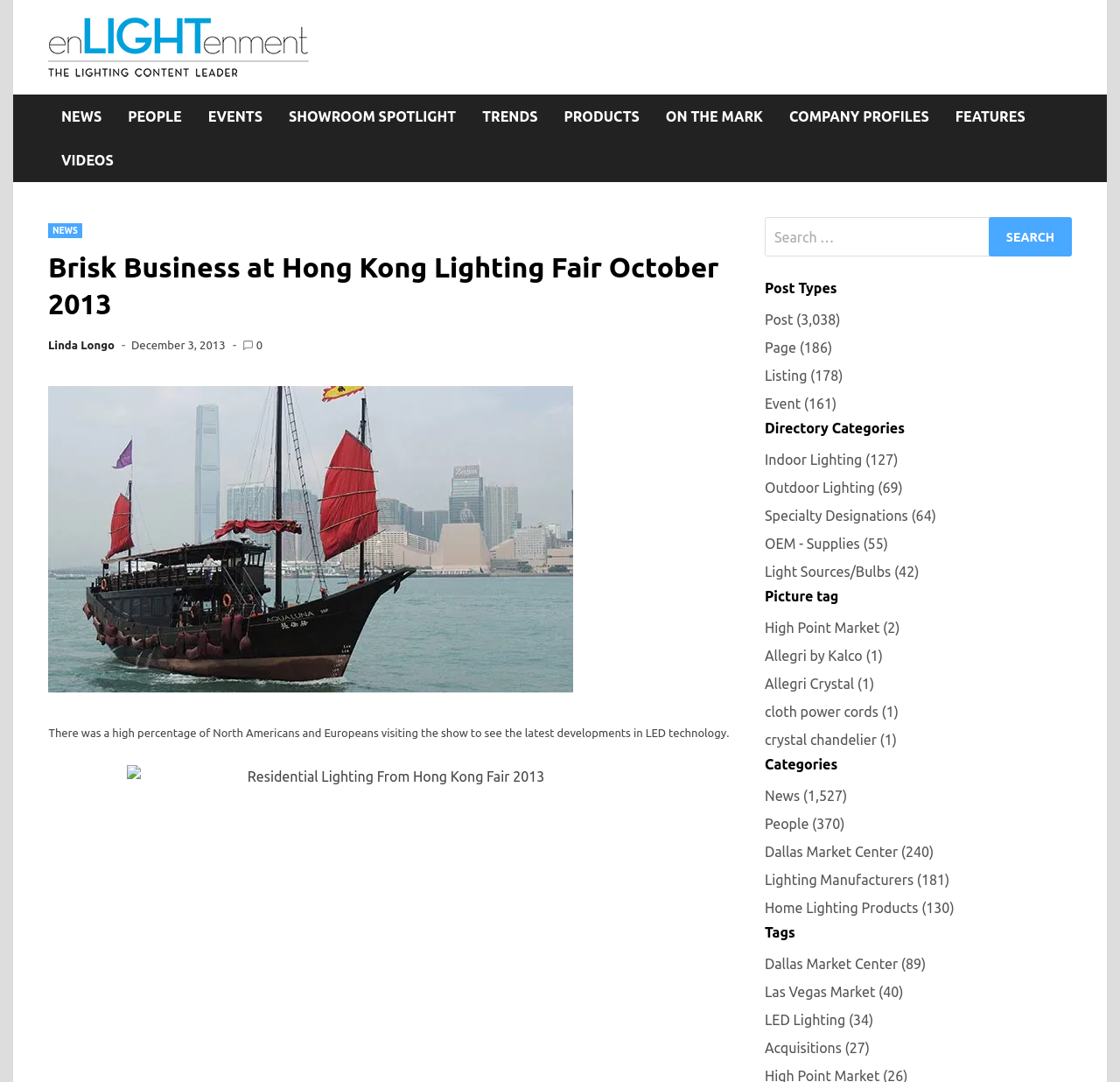Can you find the bounding box coordinates of the area I should click to execute the following instruction: "Click on NEWS link"?

[0.043, 0.087, 0.103, 0.128]